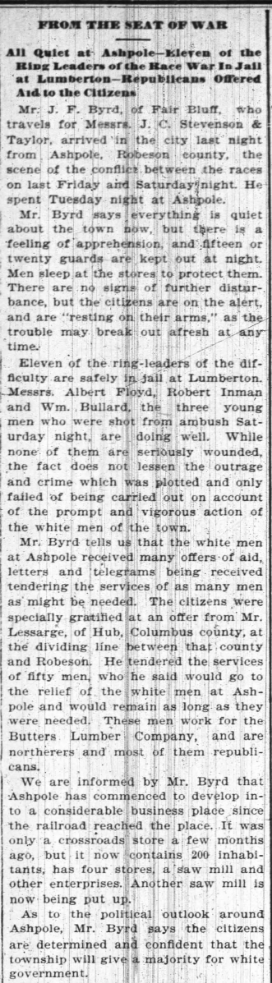Can you look at the image and give a comprehensive answer to the question:
What is the status of the eleven key figures involved in local disturbances?

According to the caption, the newspaper clipping notes the status of eleven key figures involved in local disturbances, indicating they are currently in jail.